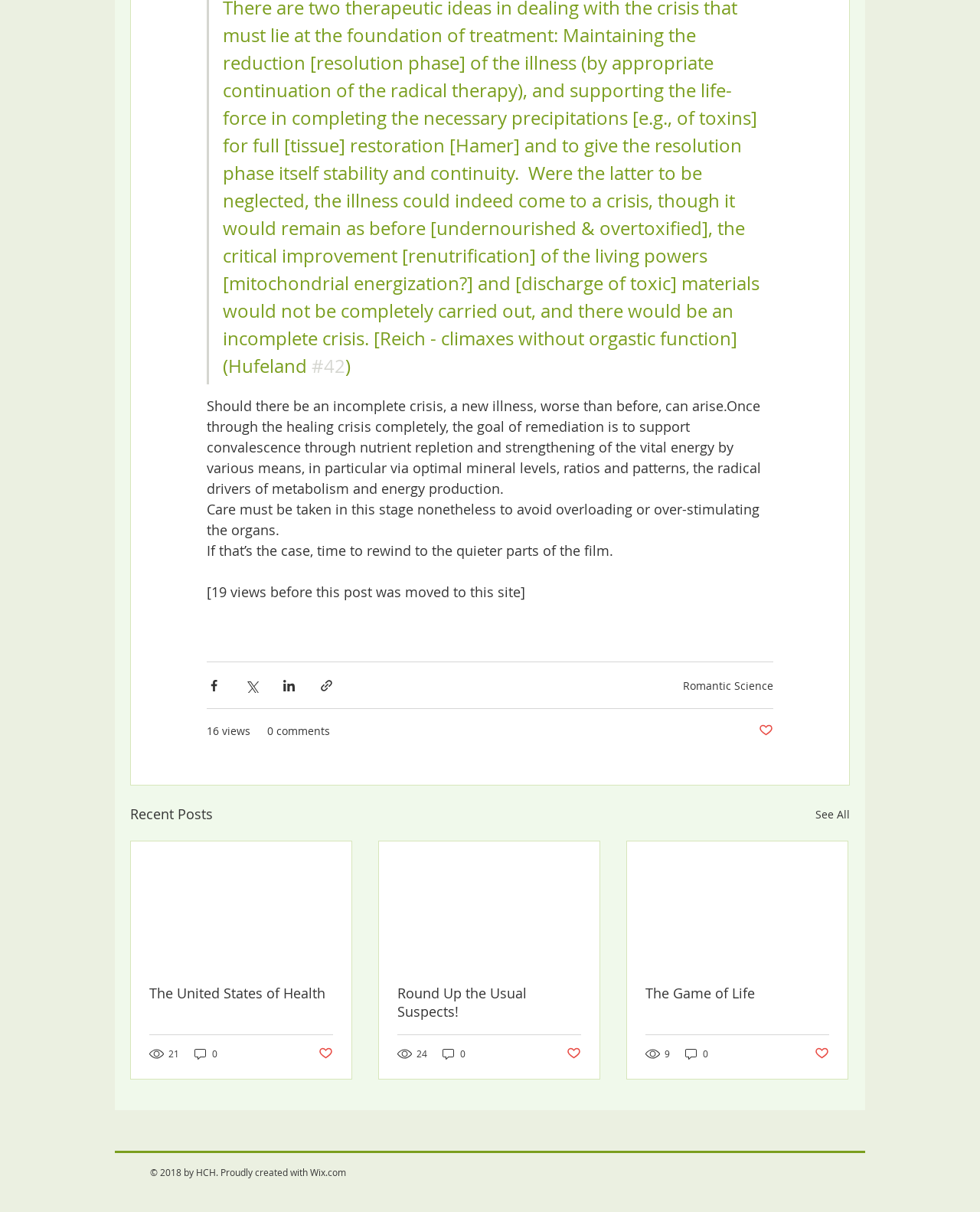Determine the bounding box coordinates of the clickable area required to perform the following instruction: "Read the post 'The United States of Health'". The coordinates should be represented as four float numbers between 0 and 1: [left, top, right, bottom].

[0.152, 0.812, 0.34, 0.827]